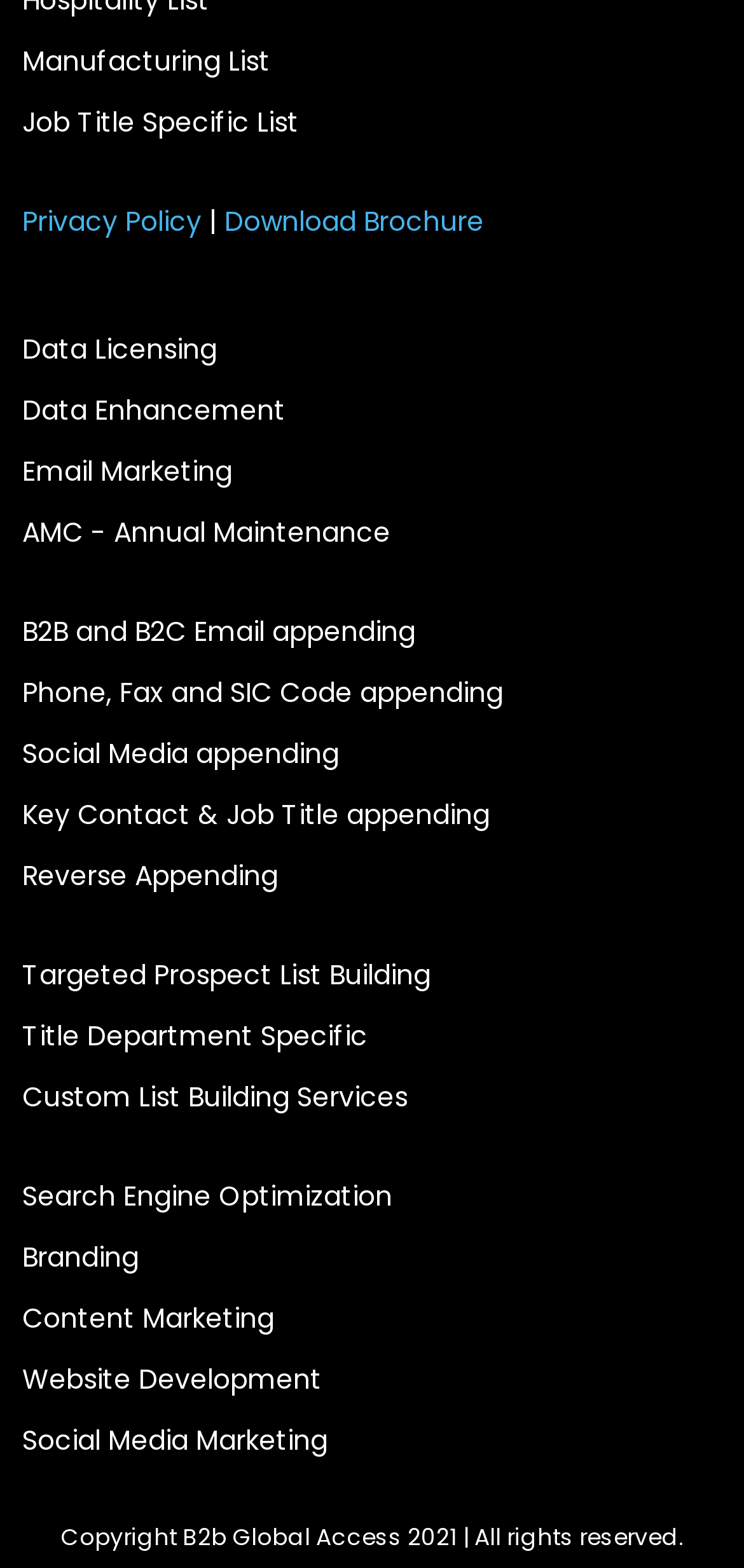Is there a privacy policy link on the webpage?
Respond with a short answer, either a single word or a phrase, based on the image.

Yes